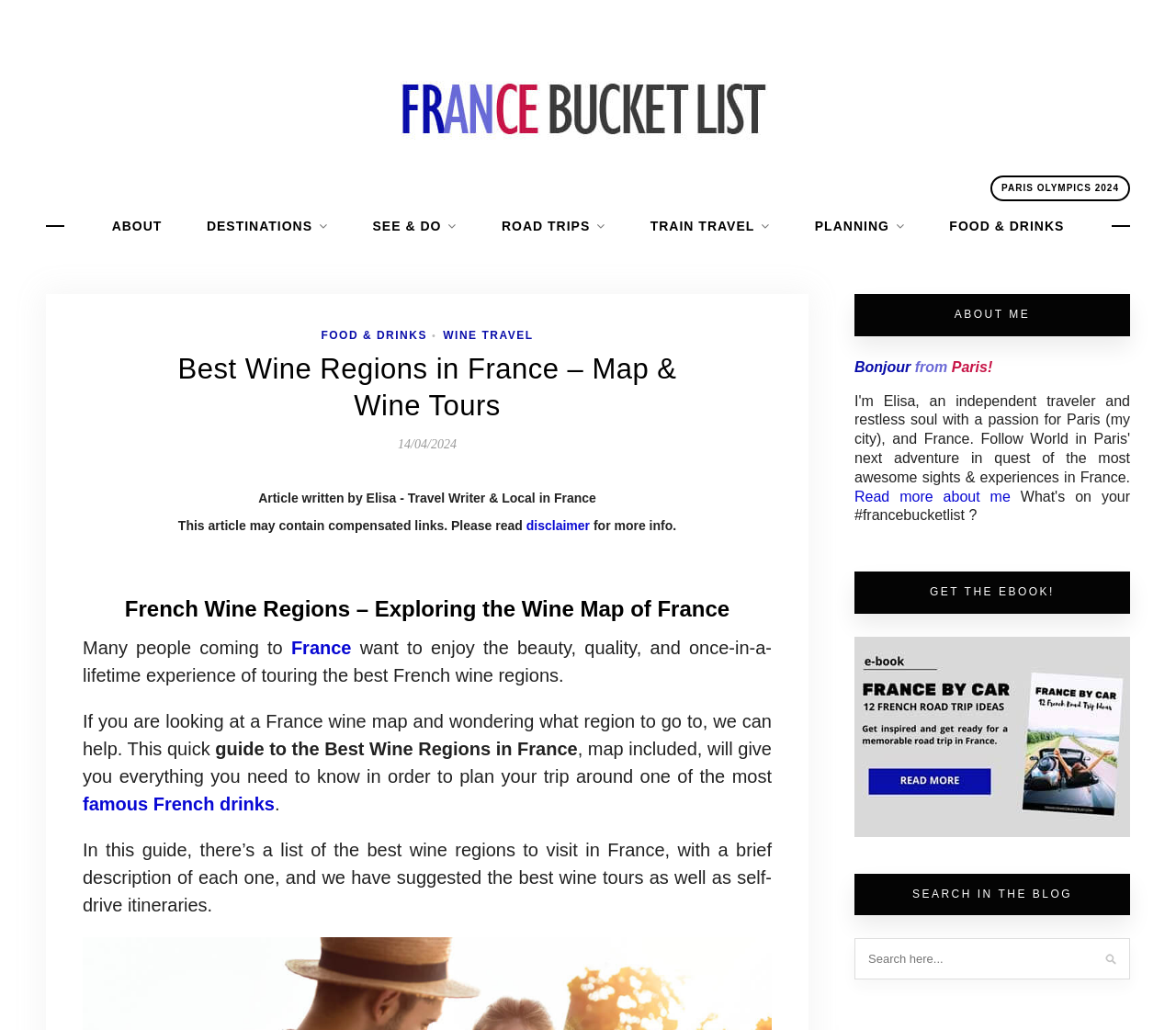From the element description Slot gacor, predict the bounding box coordinates of the UI element. The coordinates must be specified in the format (top-left x, top-left y, bottom-right x, bottom-right y) and should be within the 0 to 1 range.

None